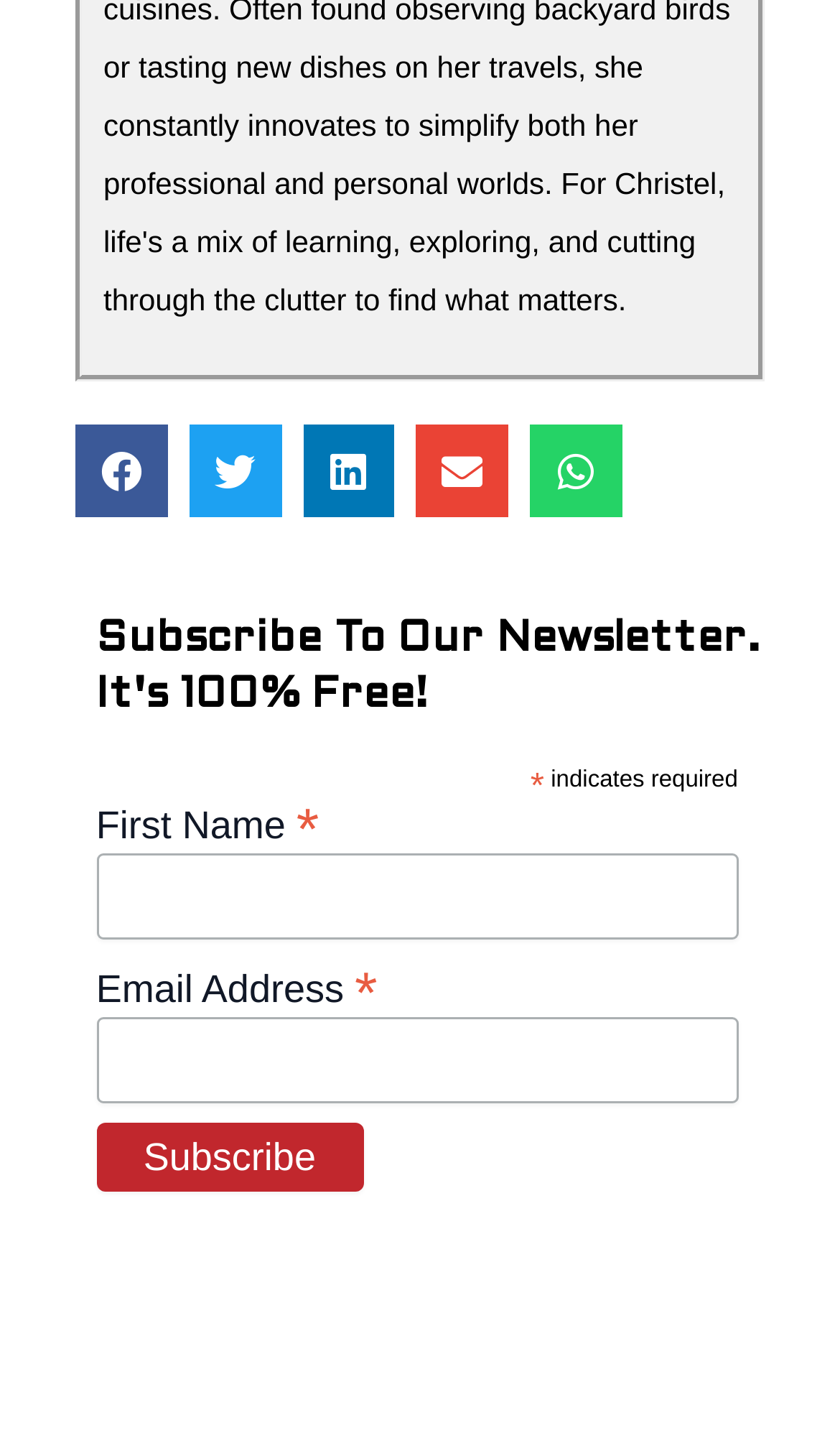What is the benefit of subscribing to the newsletter?
Analyze the image and provide a thorough answer to the question.

The heading on the webpage states 'Subscribe To Our Newsletter. It's 100% Free!', which implies that subscribing to the newsletter comes at no cost to the user.